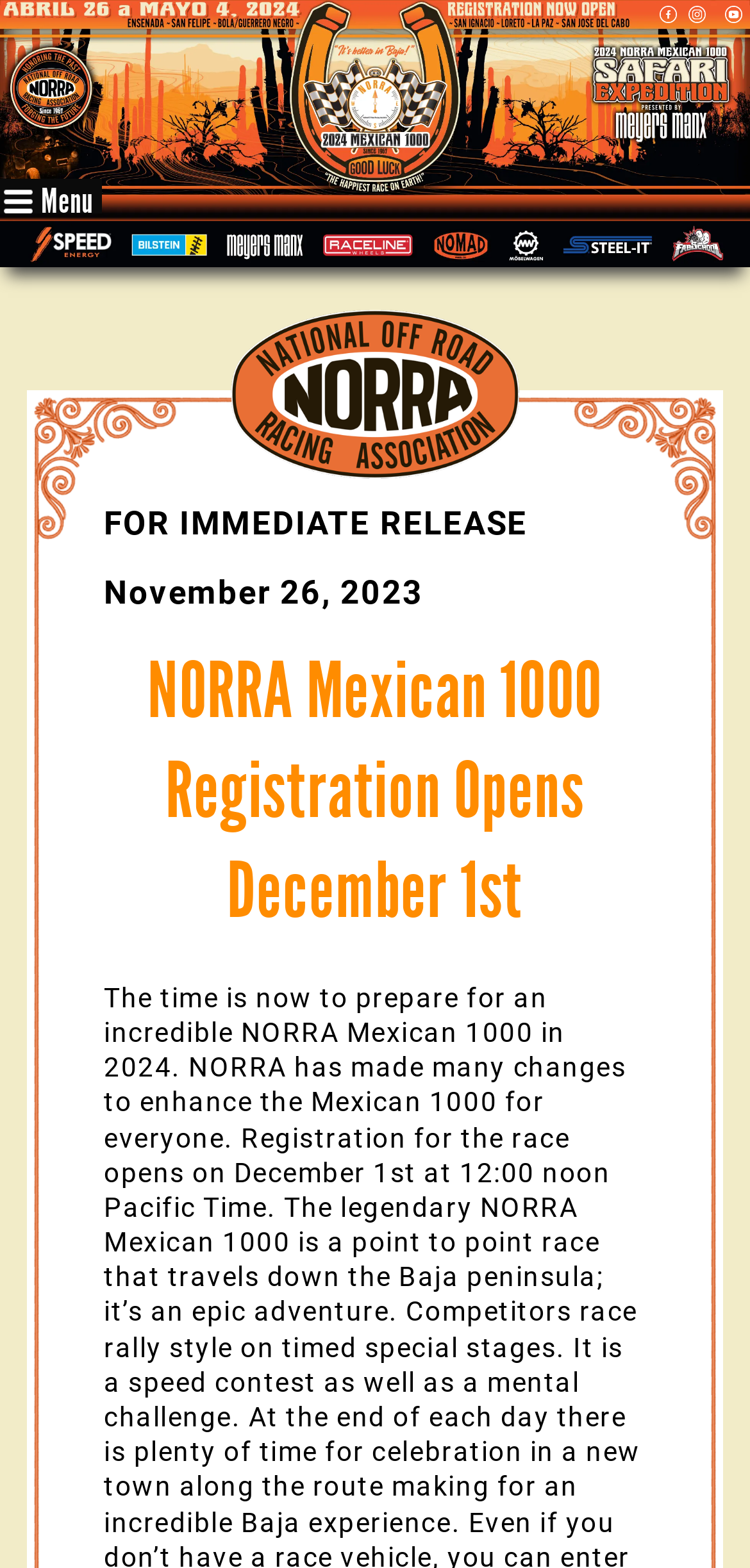Convey a detailed summary of the webpage, mentioning all key elements.

The webpage appears to be related to the National Off Road Racing Association (NORRA) and specifically focuses on the Mexican 1000 registration, which opens on December 1st. 

At the top of the page, there is a large image that spans the entire width, displaying the NORRA logo and a tagline. Below this image, on the top-right corner, there are three social media links: Facebook, Instagram, and Youtube, each accompanied by a small icon. 

On the top-left corner, there is a menu icon, represented by a "☰" symbol, next to a "Menu" text. 

The main content of the page starts with a "FOR IMMEDIATE RELEASE" heading, followed by a date, "November 26, 2023". Below this, there is a prominent heading that announces the registration opening for the NORRA Mexican 1000 on December 1st.